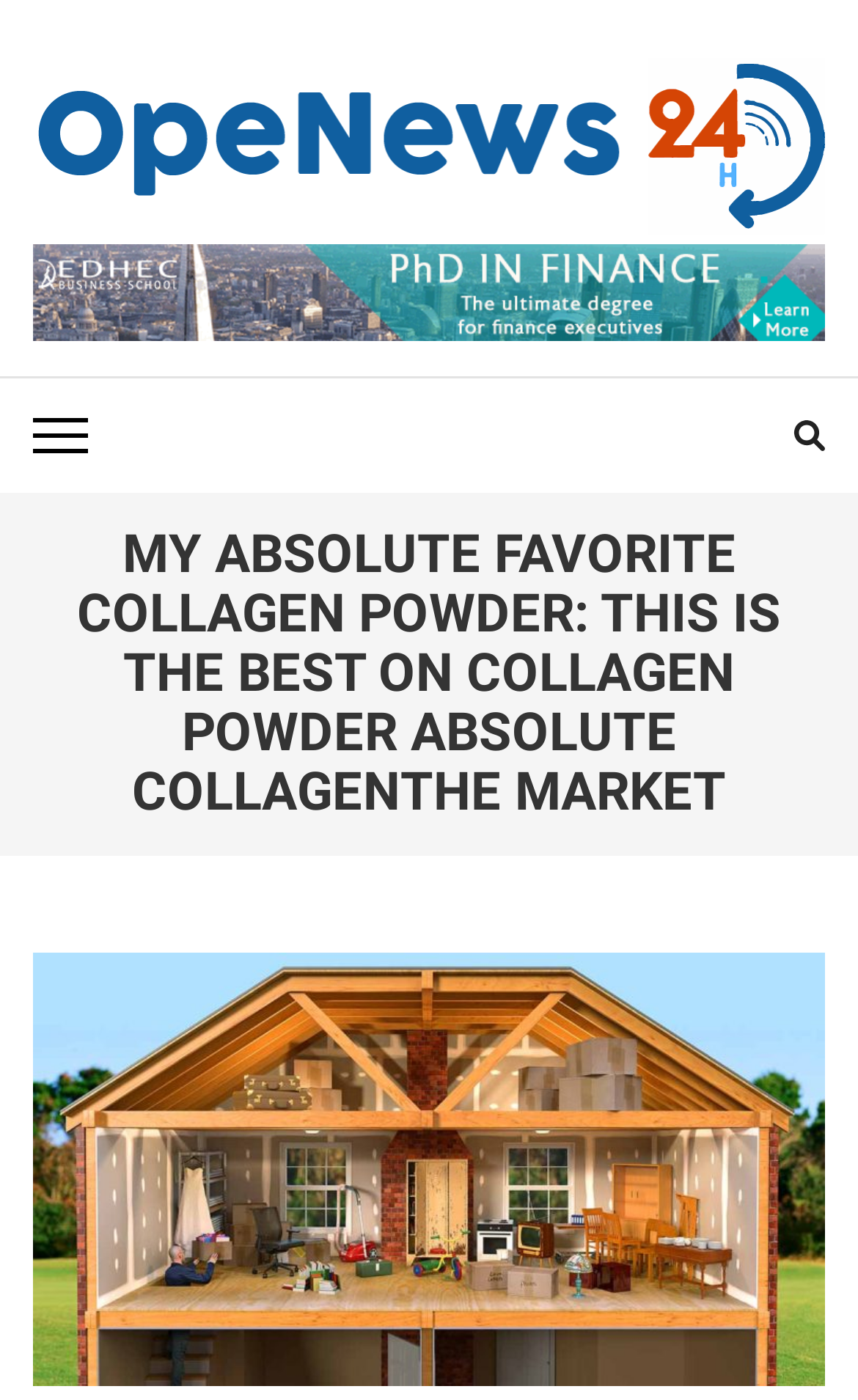Look at the image and write a detailed answer to the question: 
How many buttons are there on the webpage?

I found the answer by counting the number of button elements on the webpage. There are four button elements: two on the top-left corner, one on the top-right corner, and one inside the main heading.